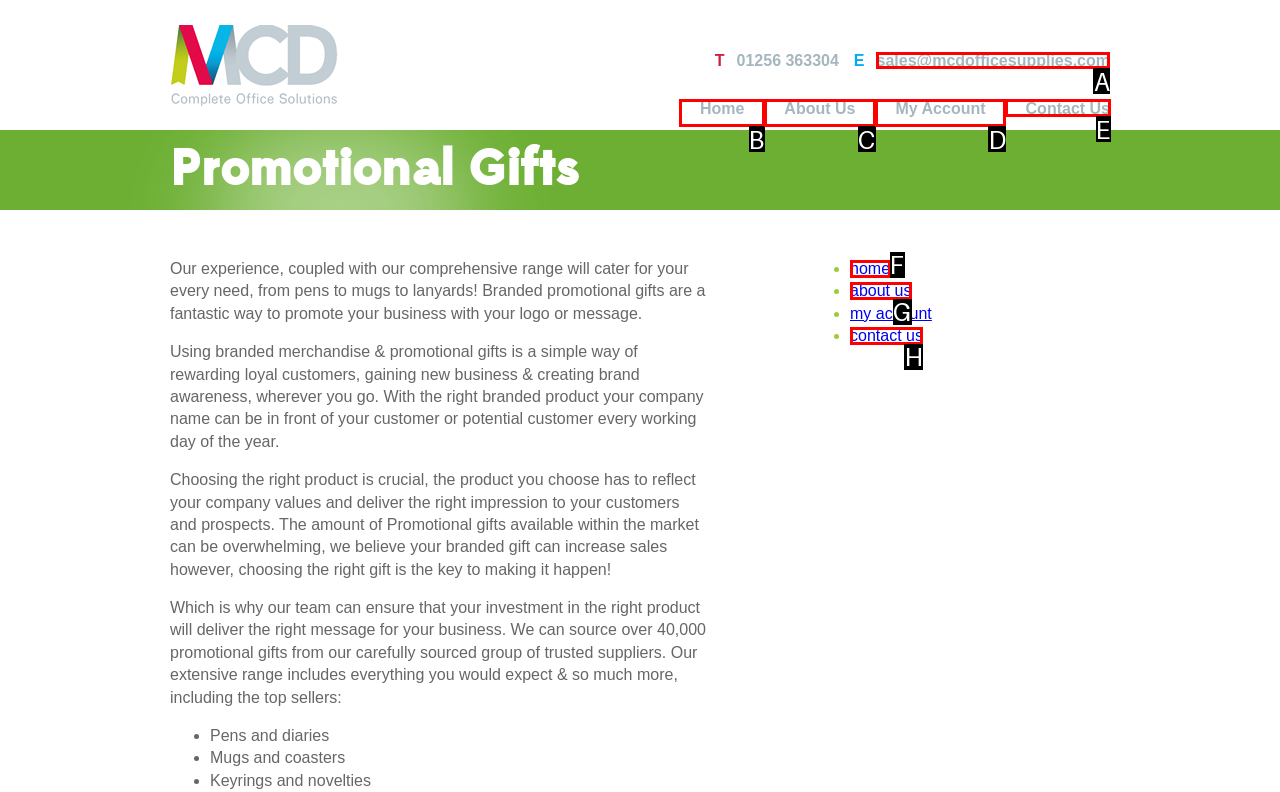Select the letter associated with the UI element you need to click to perform the following action: Send an email to sales
Reply with the correct letter from the options provided.

A